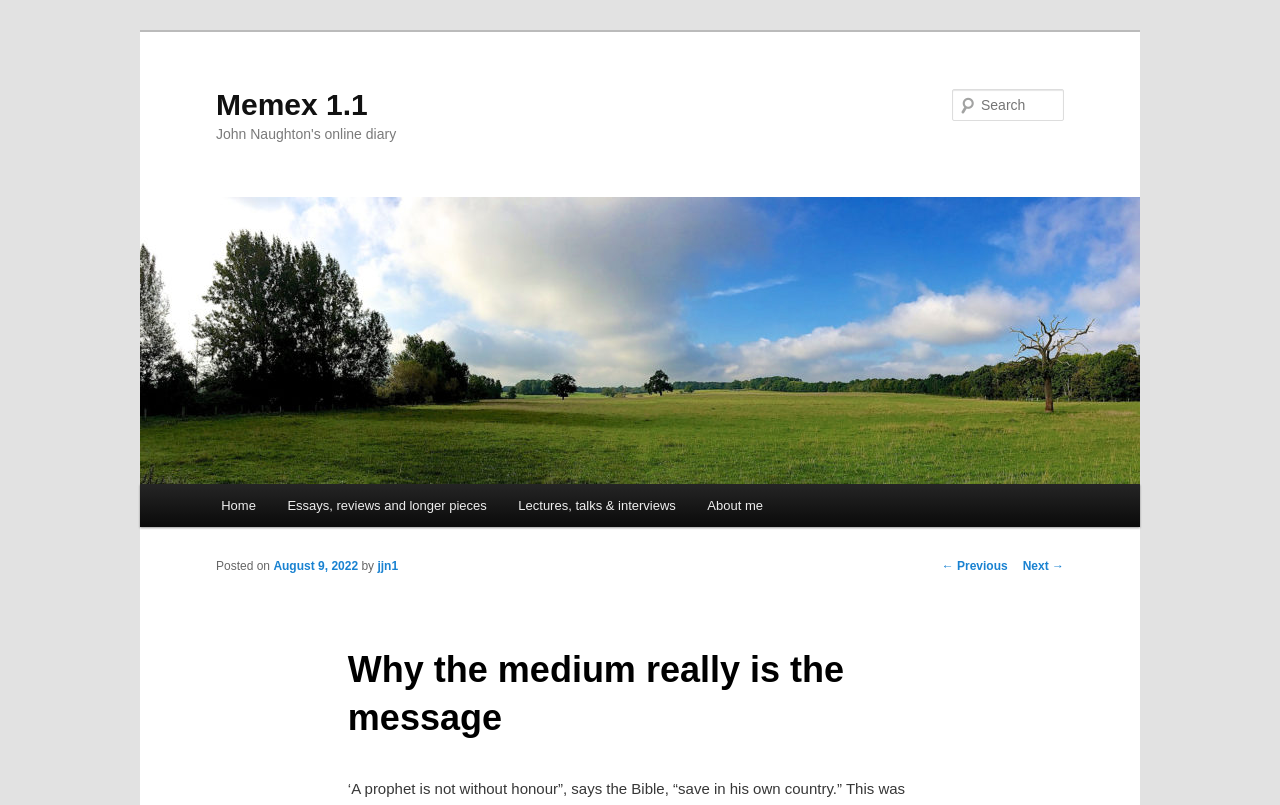What is the name of the online diary?
Give a detailed response to the question by analyzing the screenshot.

I found the answer by looking at the heading element with the text 'John Naughton's online diary' which is a child of the root element.